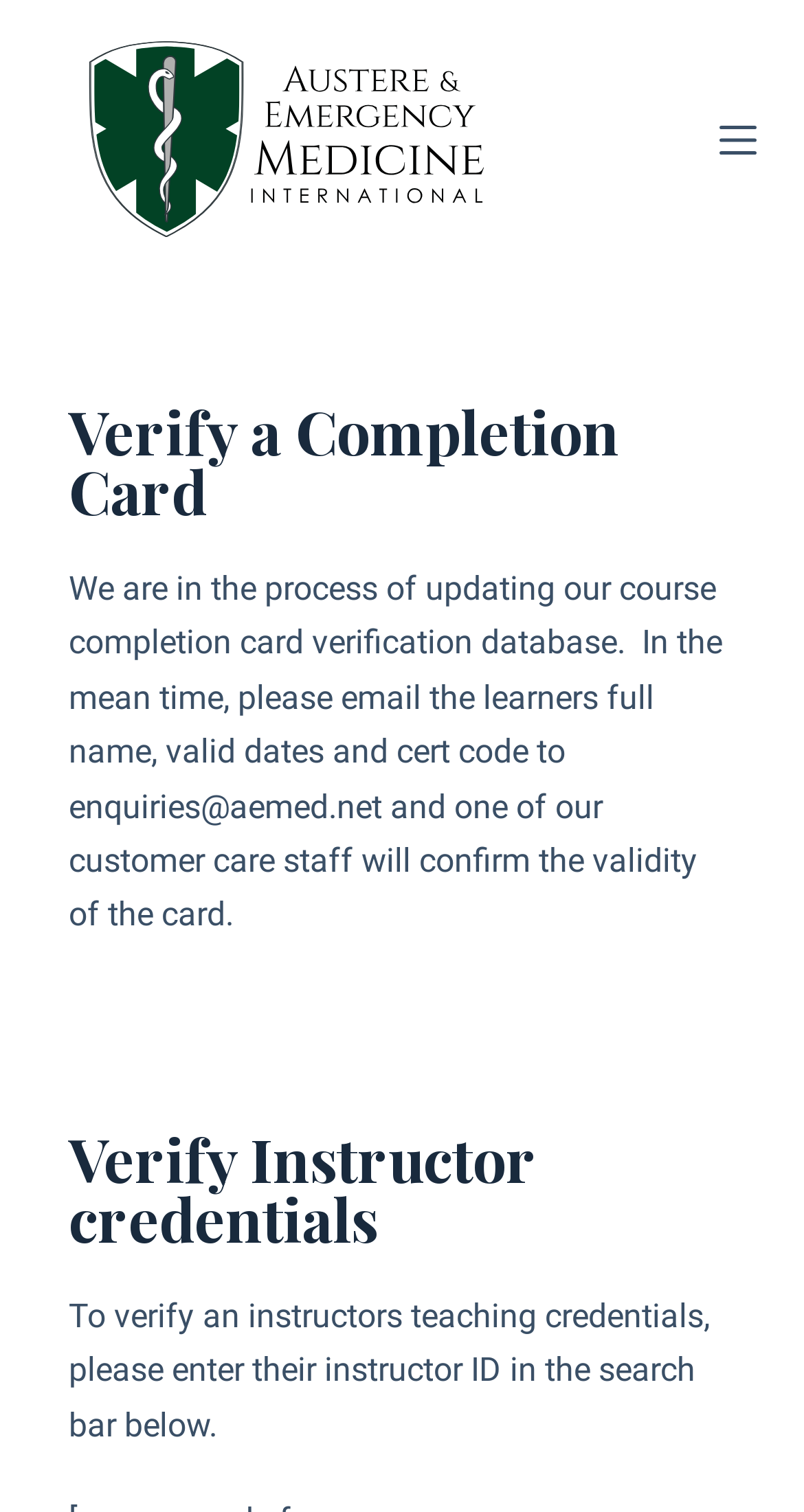What is the website currently updating?
Examine the screenshot and reply with a single word or phrase.

Course completion card verification database